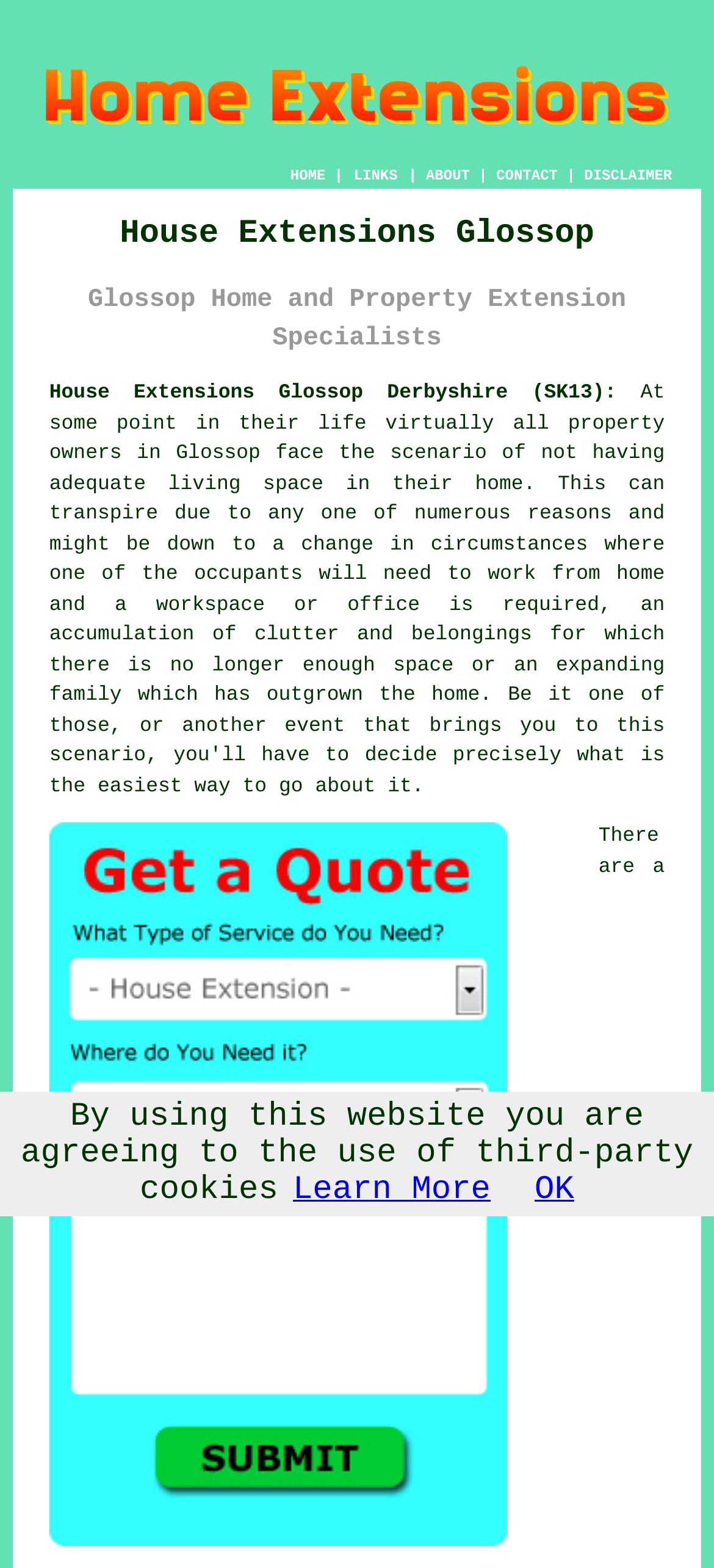What is the purpose of the 'Learn More' link?
Relying on the image, give a concise answer in one word or a brief phrase.

To learn about third-party cookies